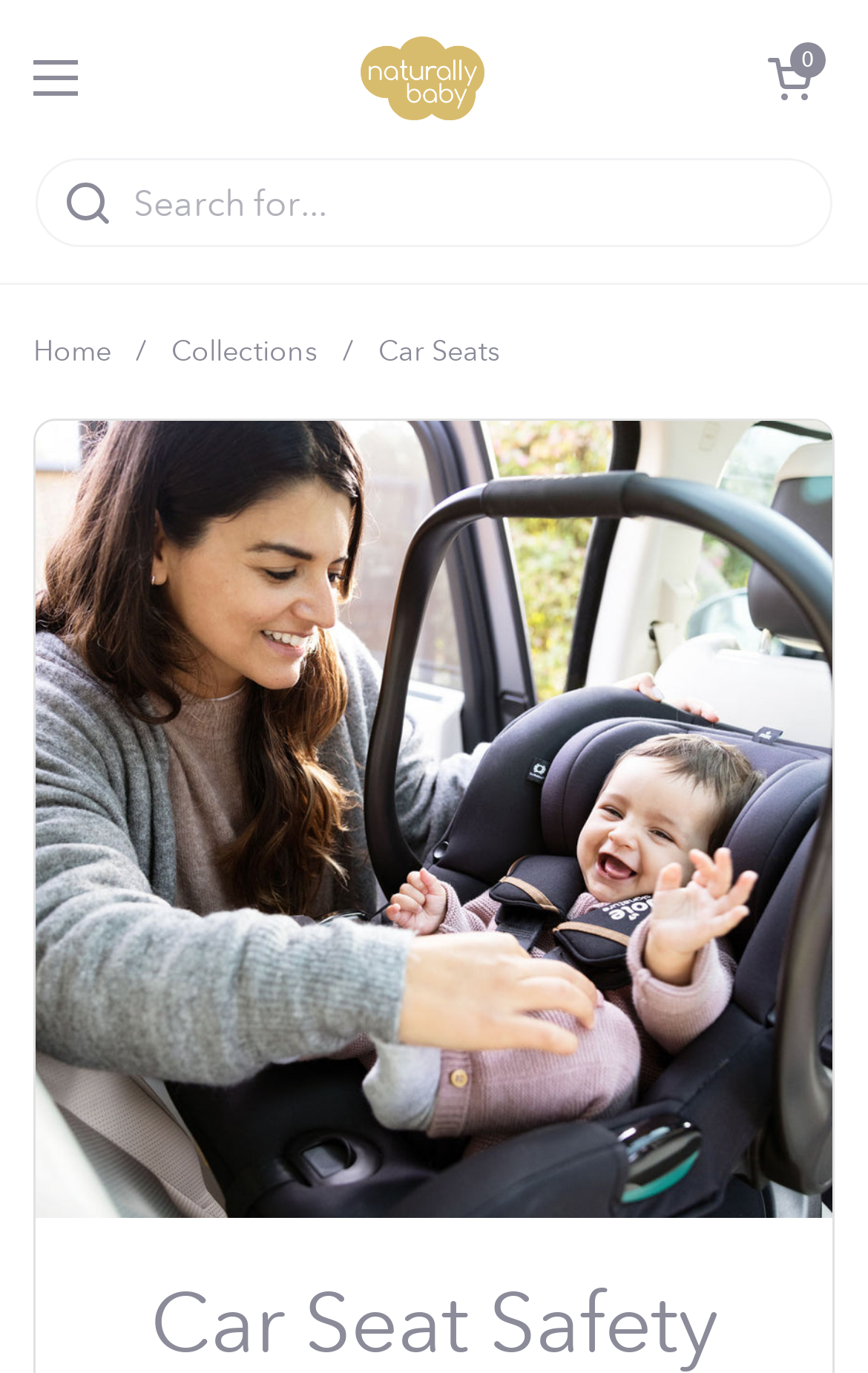How many search boxes are on the page?
Examine the screenshot and reply with a single word or phrase.

1